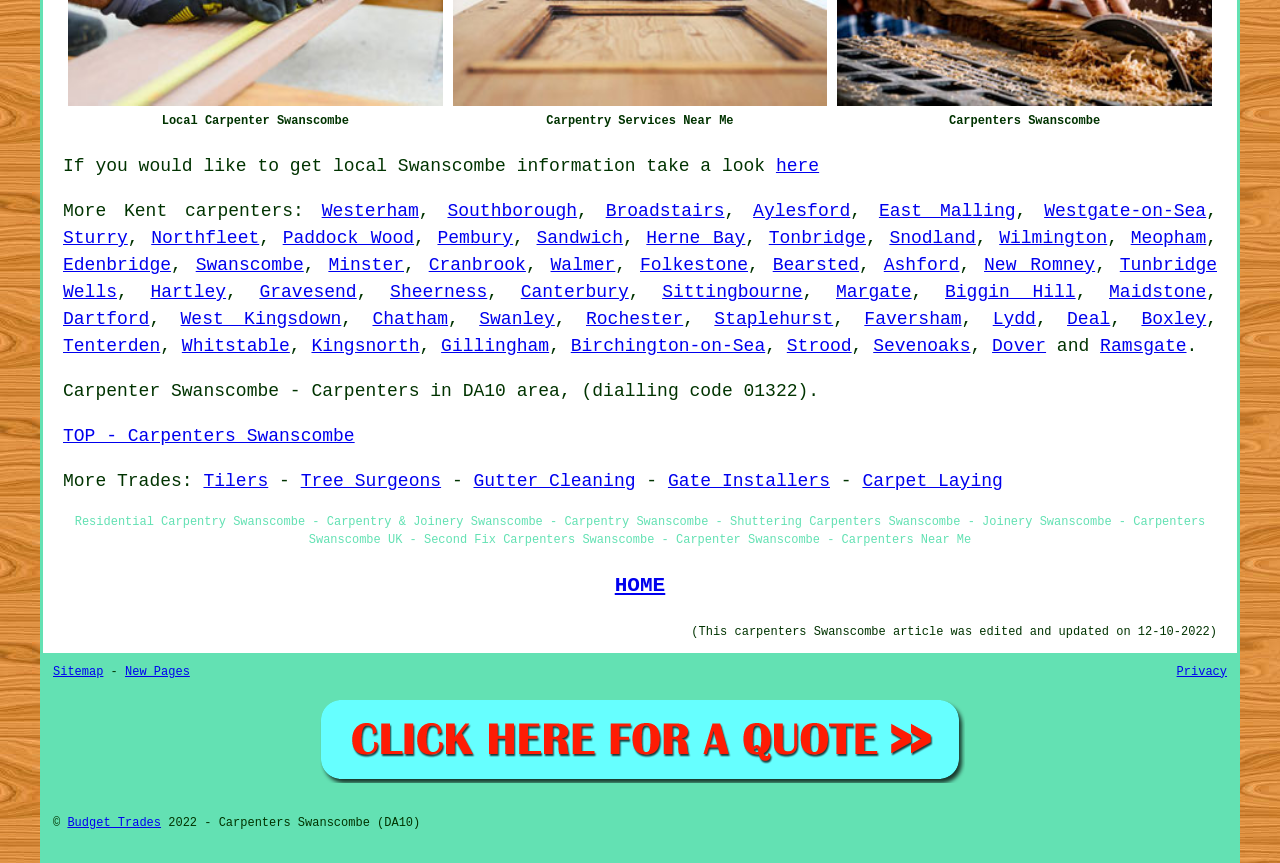Determine the bounding box coordinates of the area to click in order to meet this instruction: "Visit the 'Kent' page".

[0.097, 0.233, 0.131, 0.256]